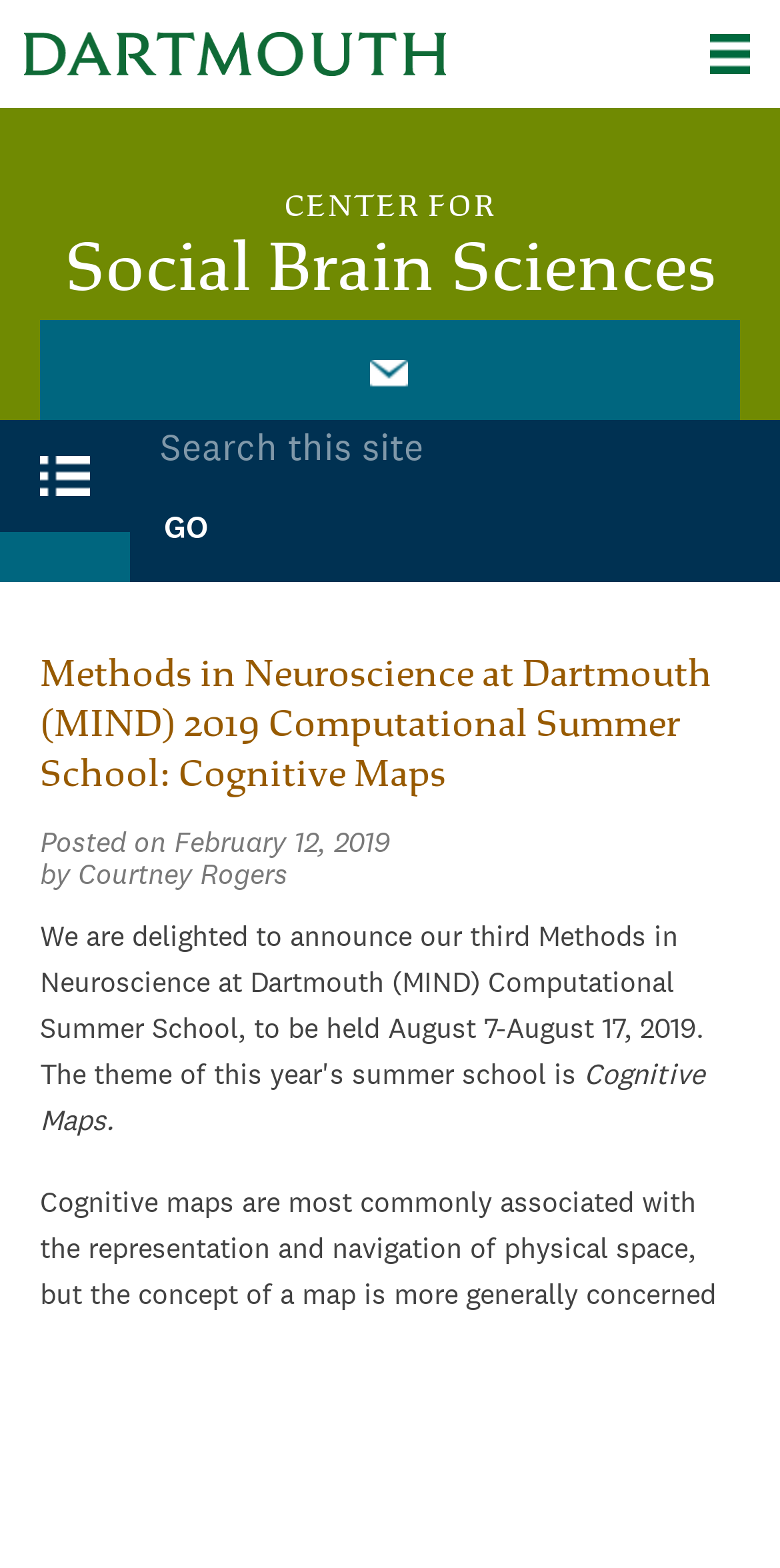Provide a one-word or short-phrase answer to the question:
What is the purpose of the search box?

Search this site